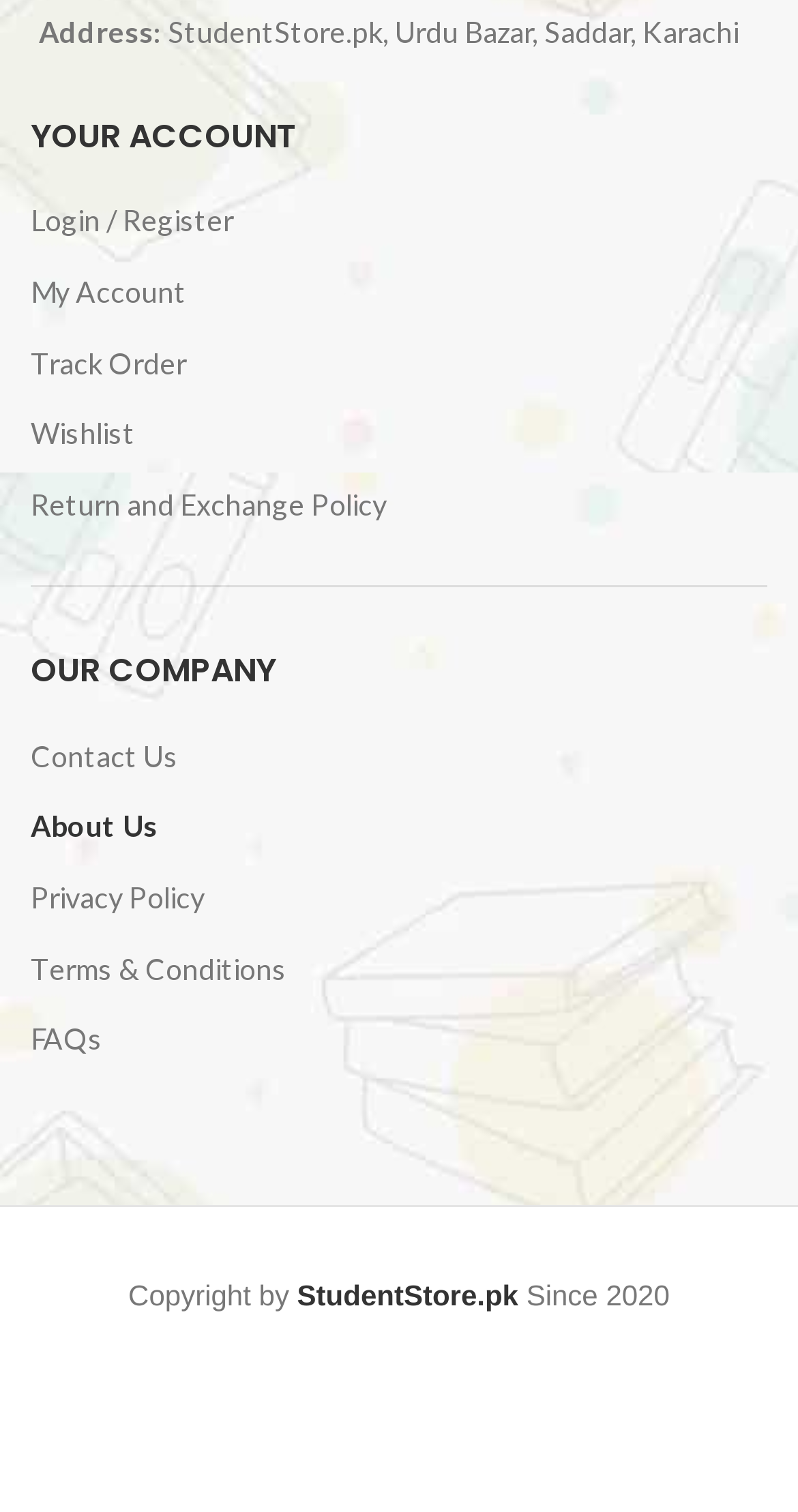Respond concisely with one word or phrase to the following query:
What is the purpose of the 'Track Order' link?

To track orders